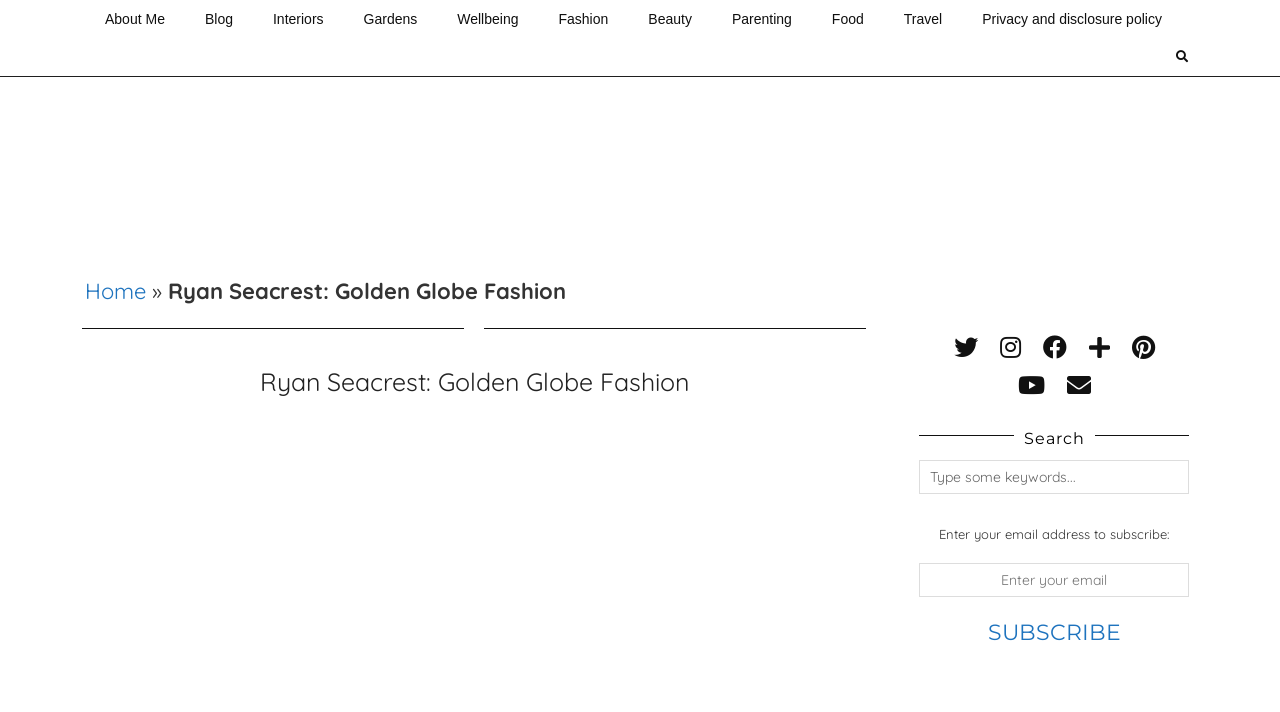Identify the bounding box of the HTML element described here: "aria-label="Email" title="Email"". Provide the coordinates as four float numbers between 0 and 1: [left, top, right, bottom].

[0.833, 0.52, 0.852, 0.562]